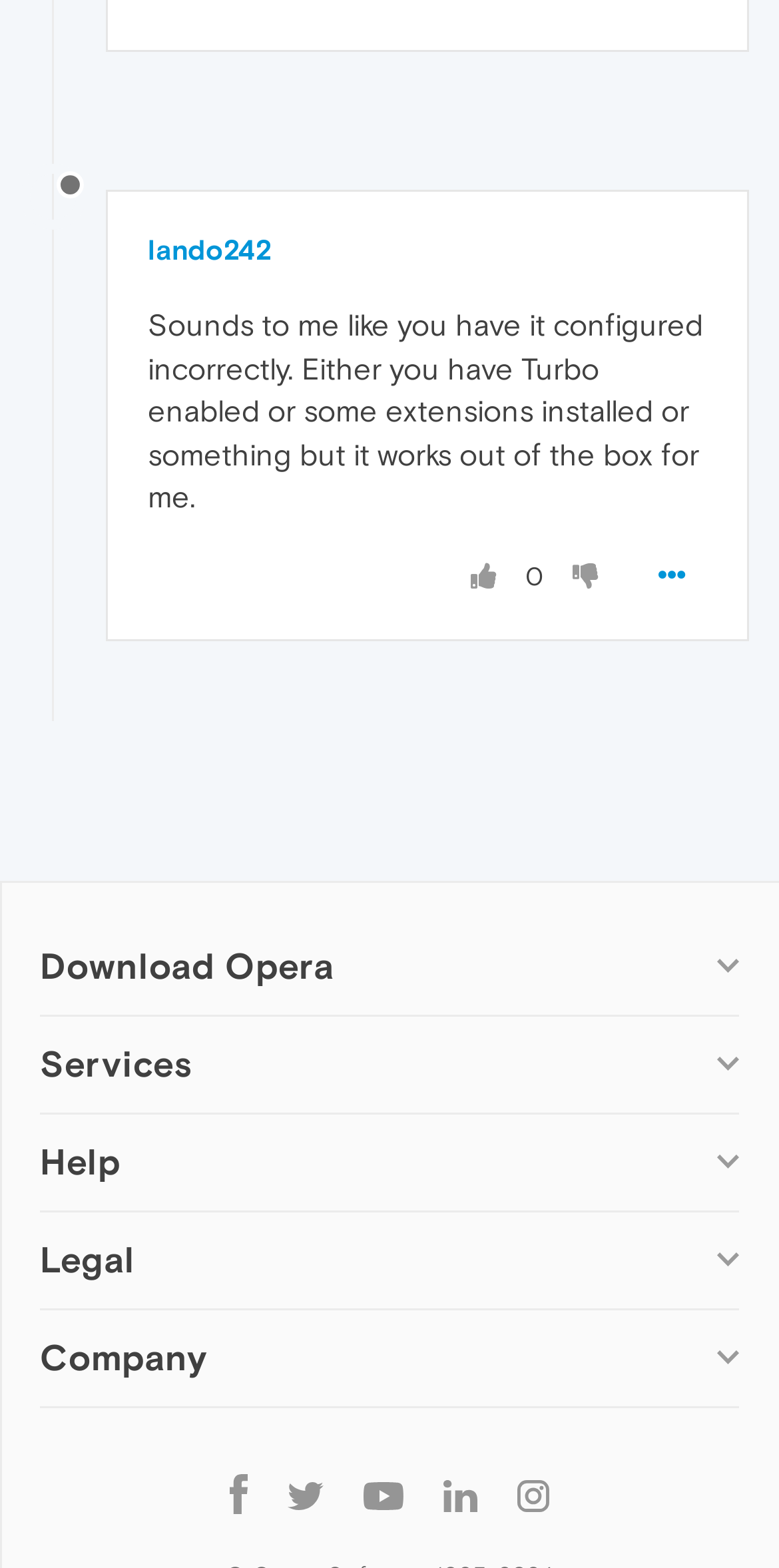Given the description: "https://www.fldoe.org/accountability/accountability-reporting/school-grades/", determine the bounding box coordinates of the UI element. The coordinates should be formatted as four float numbers between 0 and 1, [left, top, right, bottom].

None